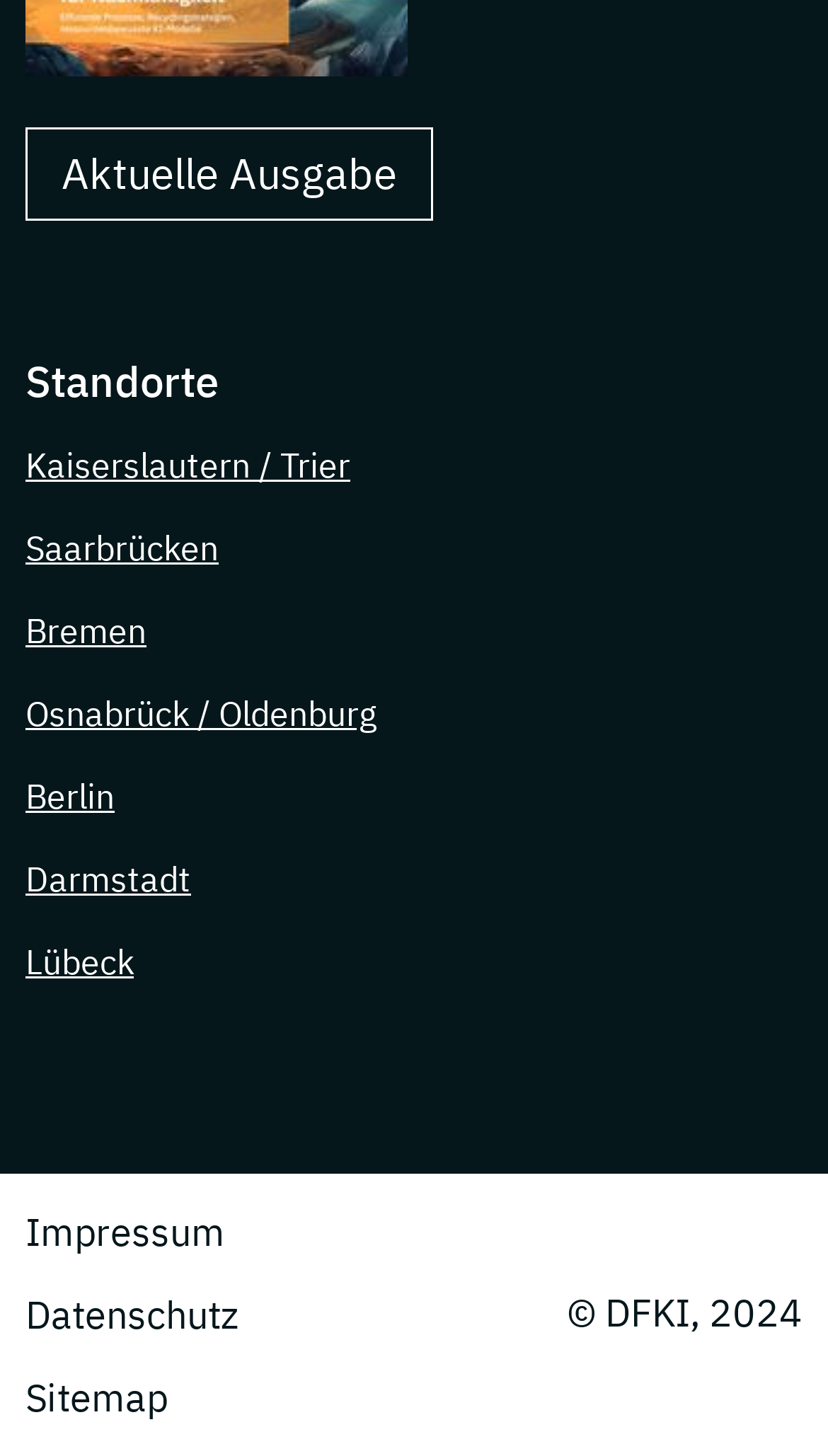Predict the bounding box coordinates of the area that should be clicked to accomplish the following instruction: "View current issue". The bounding box coordinates should consist of four float numbers between 0 and 1, i.e., [left, top, right, bottom].

[0.031, 0.088, 0.523, 0.152]